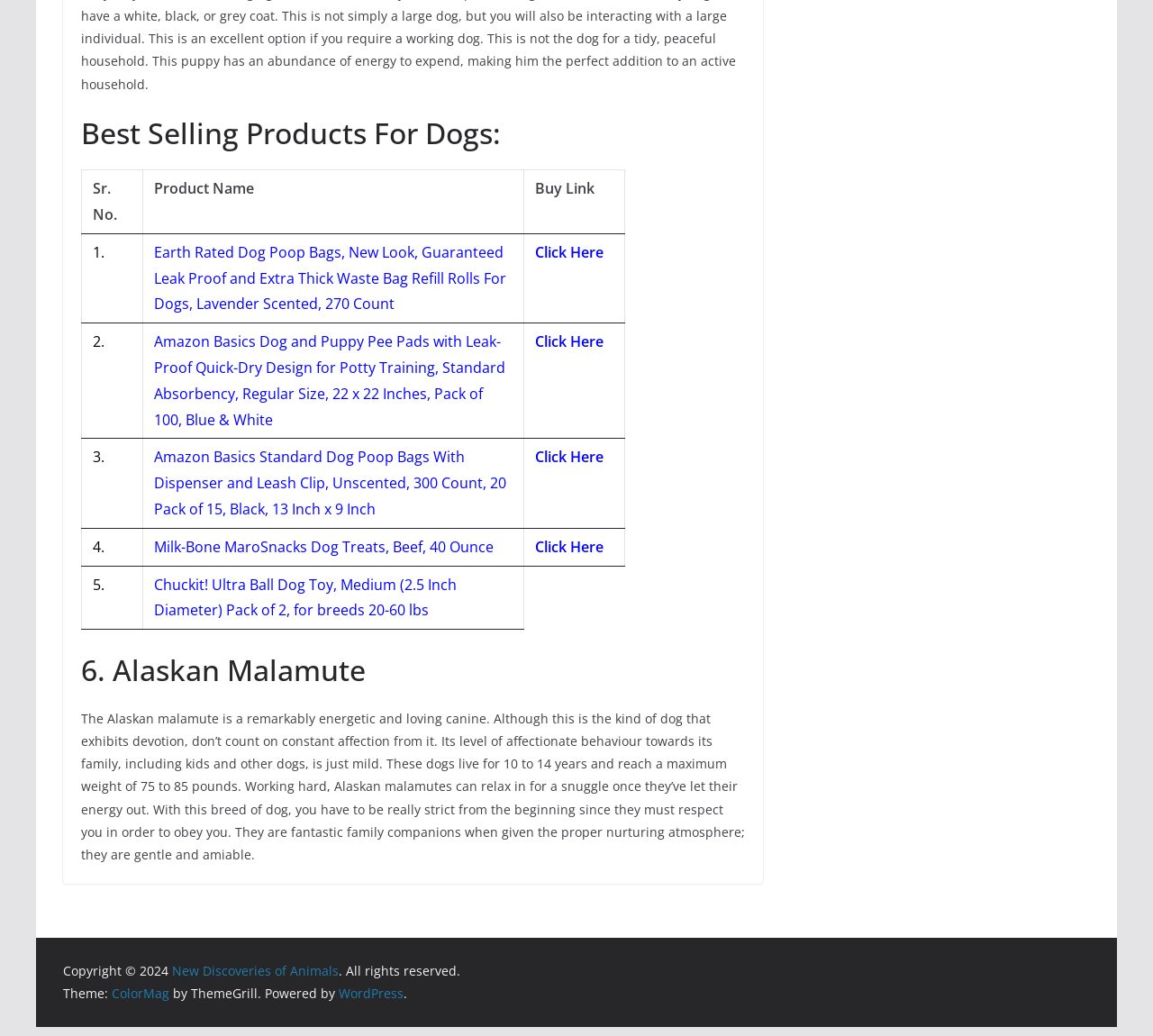Provide a short answer to the following question with just one word or phrase: What is the theme of the website?

ColorMag